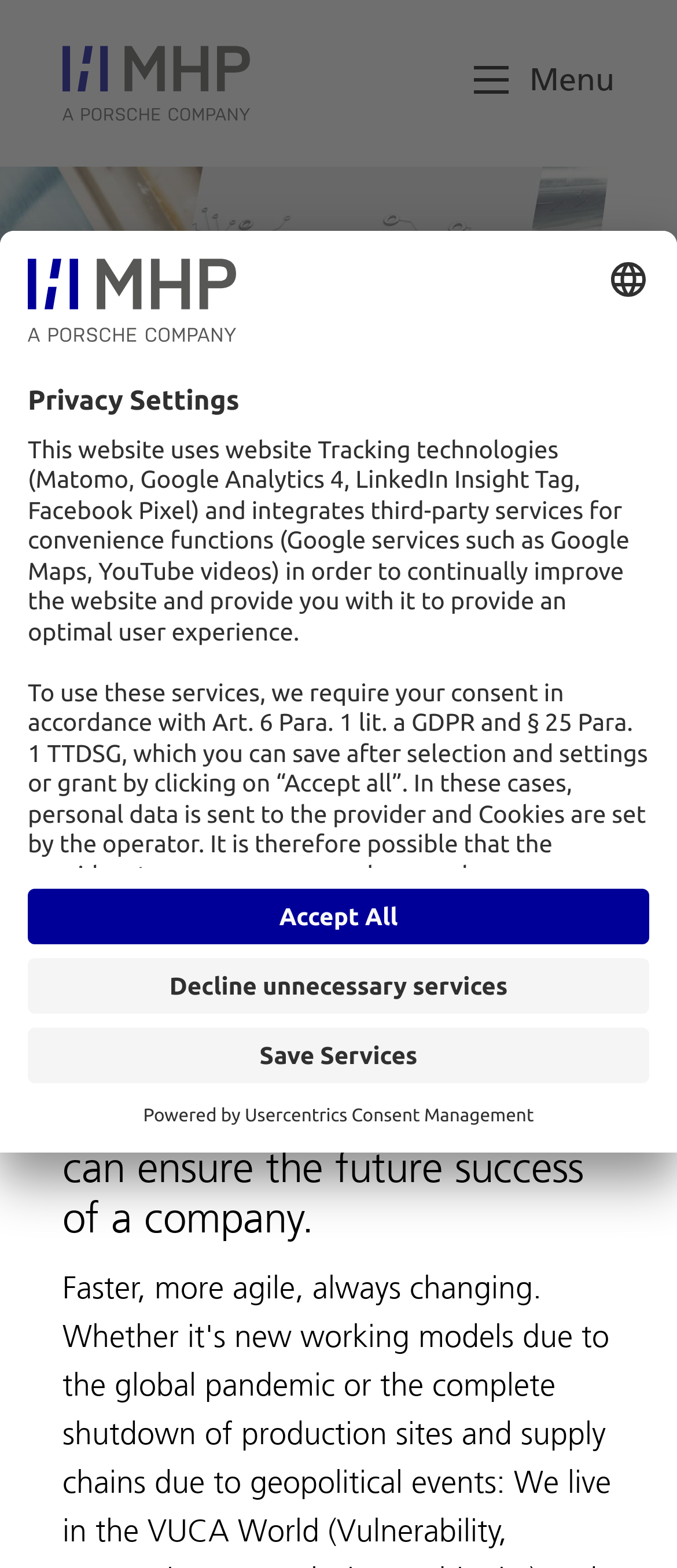Please identify the bounding box coordinates of the element's region that should be clicked to execute the following instruction: "Visit Rasta Reasonings". The bounding box coordinates must be four float numbers between 0 and 1, i.e., [left, top, right, bottom].

None